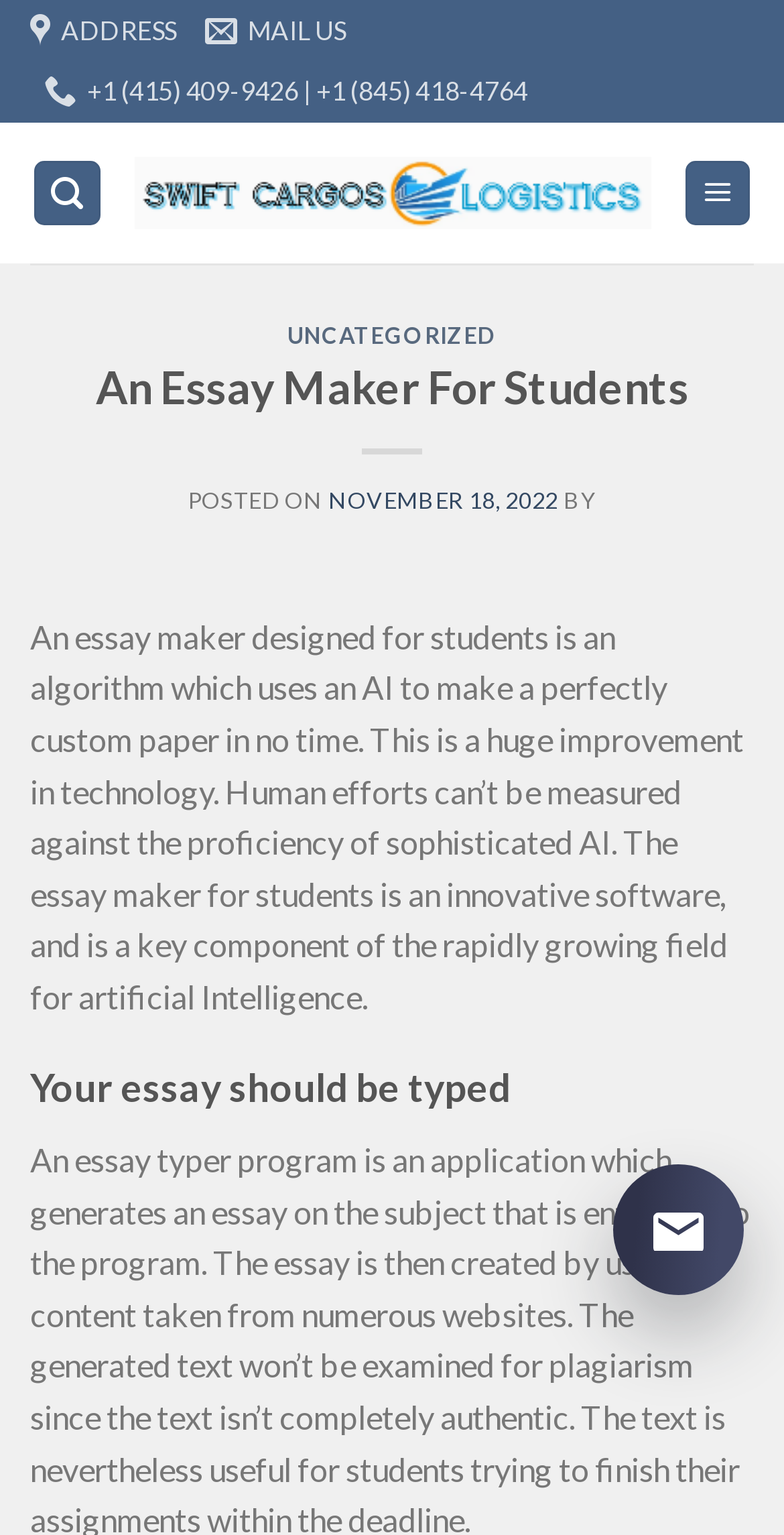What is the date of the post?
Kindly offer a detailed explanation using the data available in the image.

The date of the post can be found in the section with the heading 'An Essay Maker For Students' where it says 'POSTED ON NOVEMBER 18, 2022'.